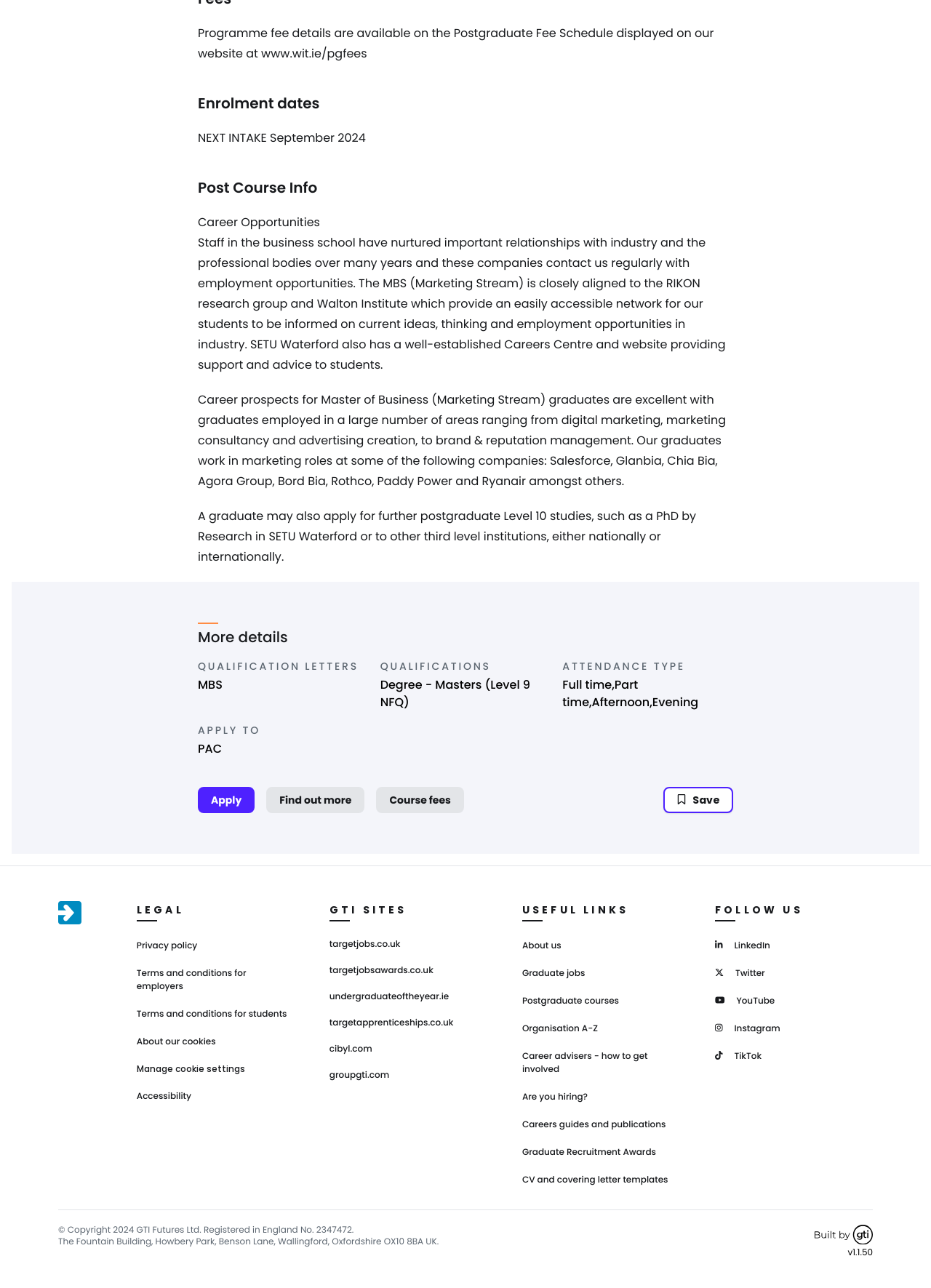What is the qualification letter for the Master of Business programme?
Kindly give a detailed and elaborate answer to the question.

The answer can be found in the section 'More details' where it is stated 'QUALIFICATION LETTERS' and 'MBS' is listed as the qualification letter.